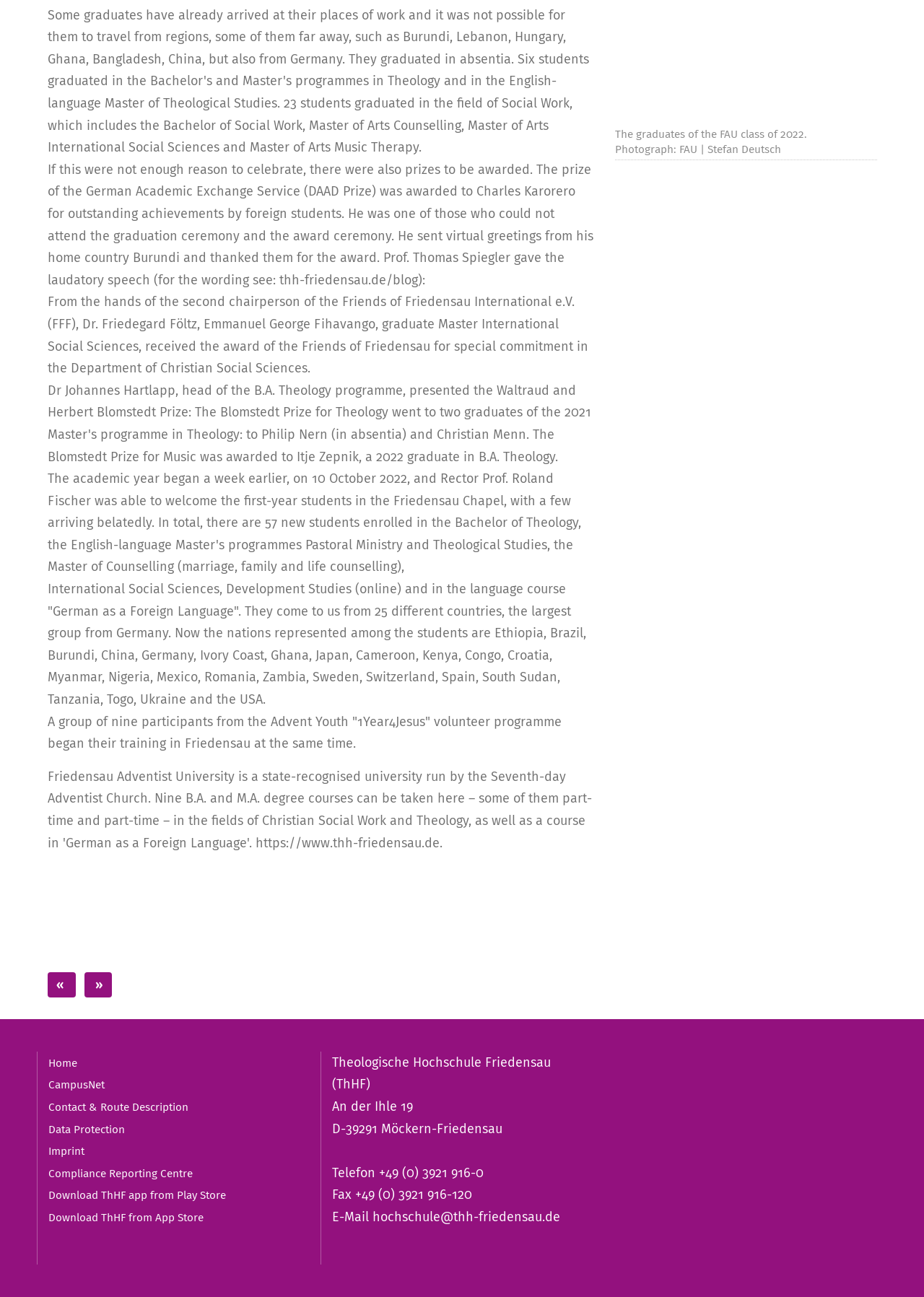Using the provided description: "alt="Toplink"", find the bounding box coordinates of the corresponding UI element. The output should be four float numbers between 0 and 1, in the format [left, top, right, bottom].

[0.902, 0.811, 0.949, 0.83]